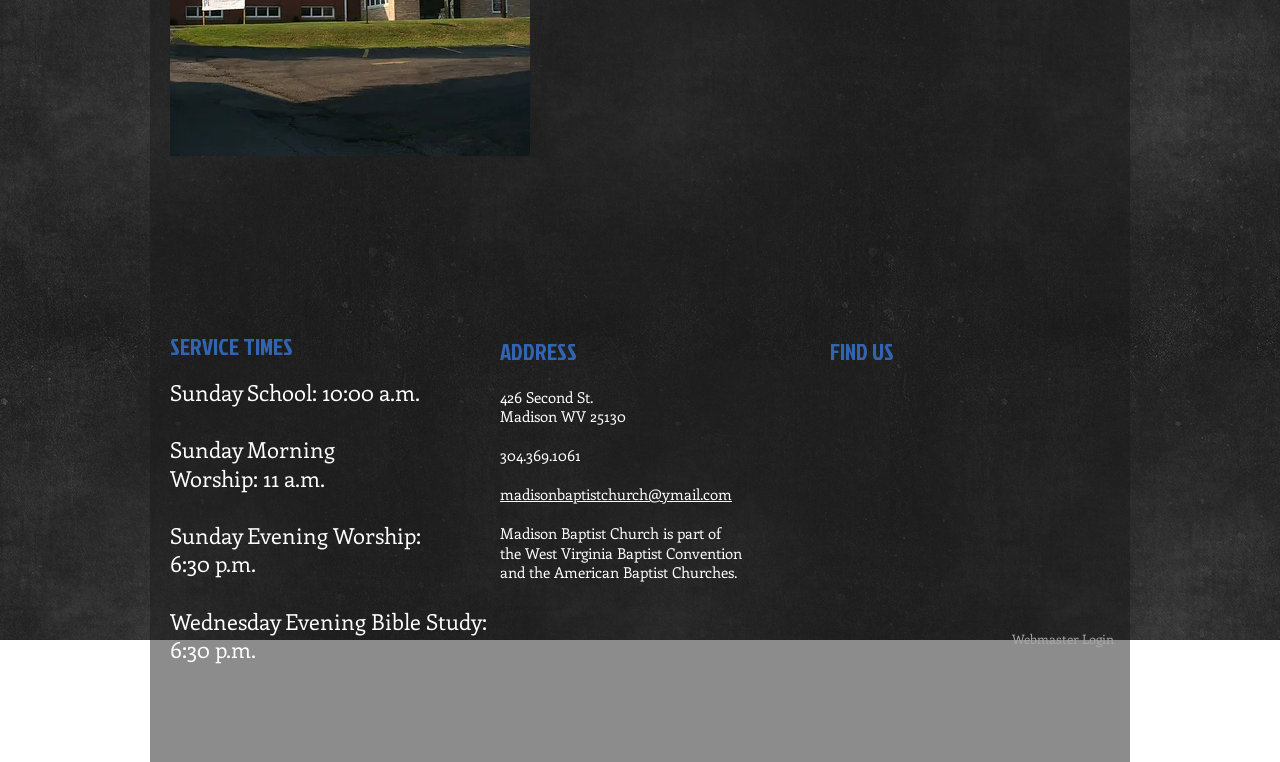Using the given element description, provide the bounding box coordinates (top-left x, top-left y, bottom-right x, bottom-right y) for the corresponding UI element in the screenshot: parent_node: SERVICE TIMES

[0.648, 0.522, 0.87, 0.712]